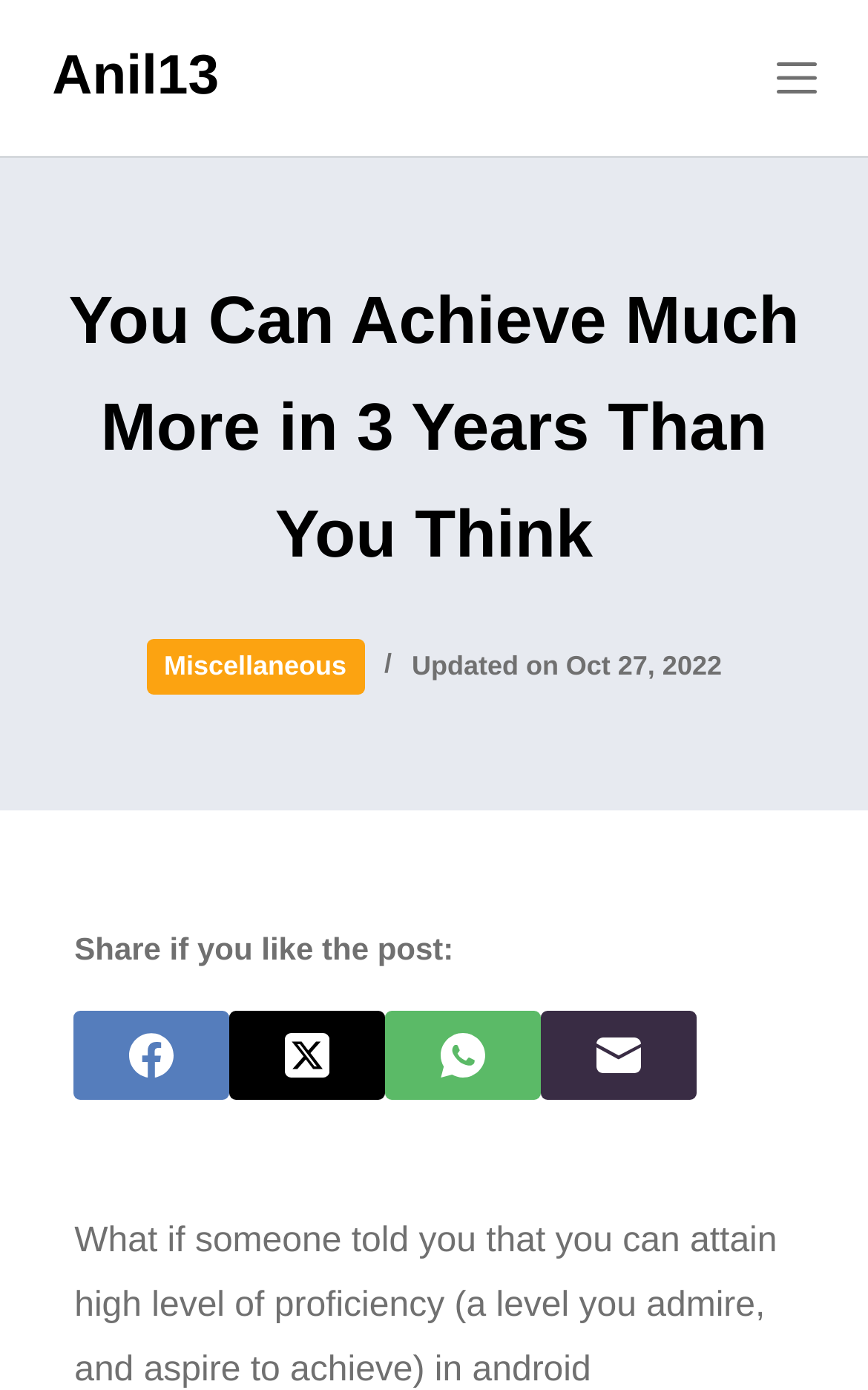How many social media platforms are available for sharing?
Analyze the screenshot and provide a detailed answer to the question.

The webpage provides options to share the post on four social media platforms, namely Facebook, Twitter, WhatsApp, and Email, which are listed below the 'Share if you like the post:' text.